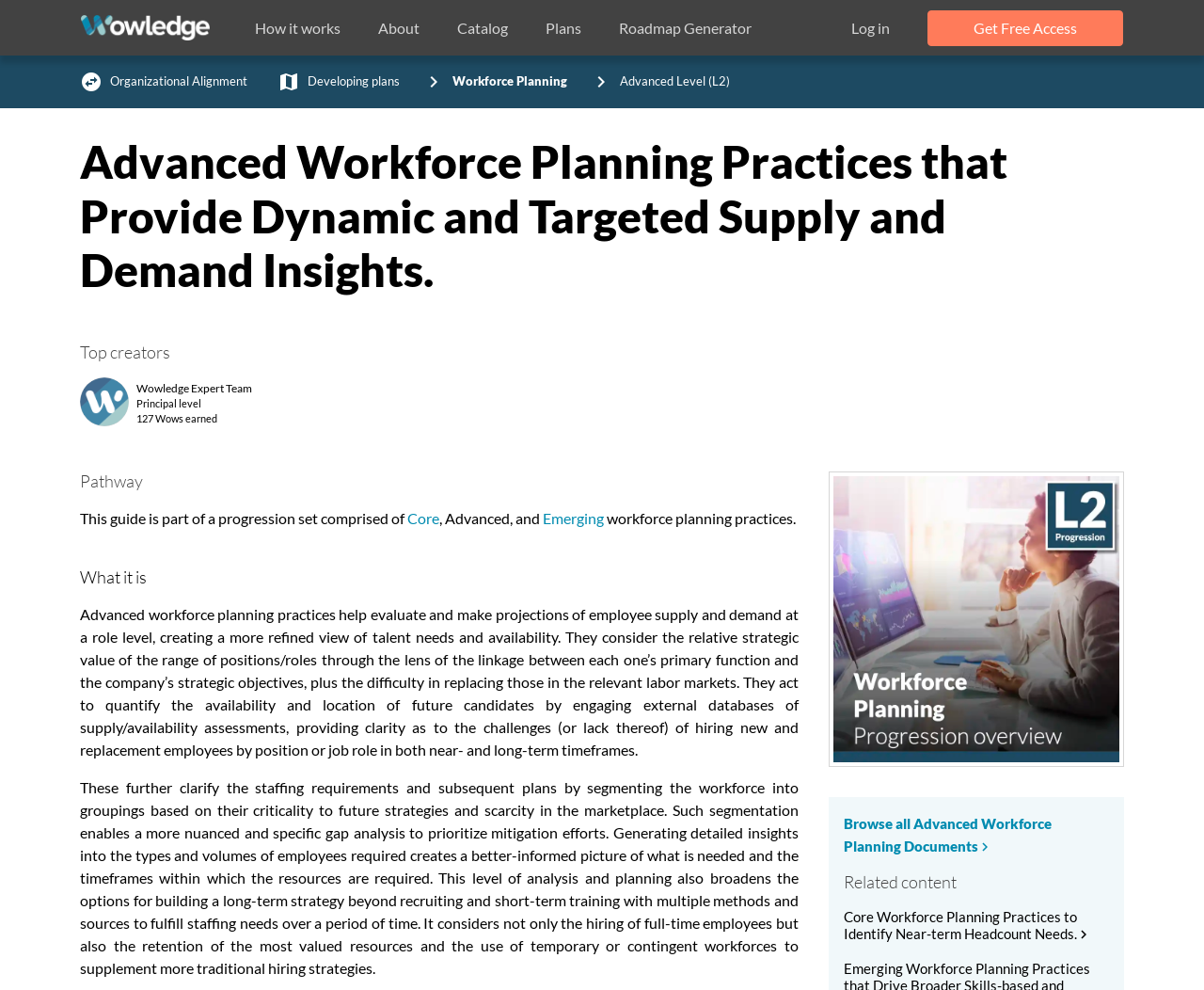Find the bounding box of the UI element described as: "Organizational Alignment". The bounding box coordinates should be given as four float values between 0 and 1, i.e., [left, top, right, bottom].

[0.091, 0.074, 0.205, 0.092]